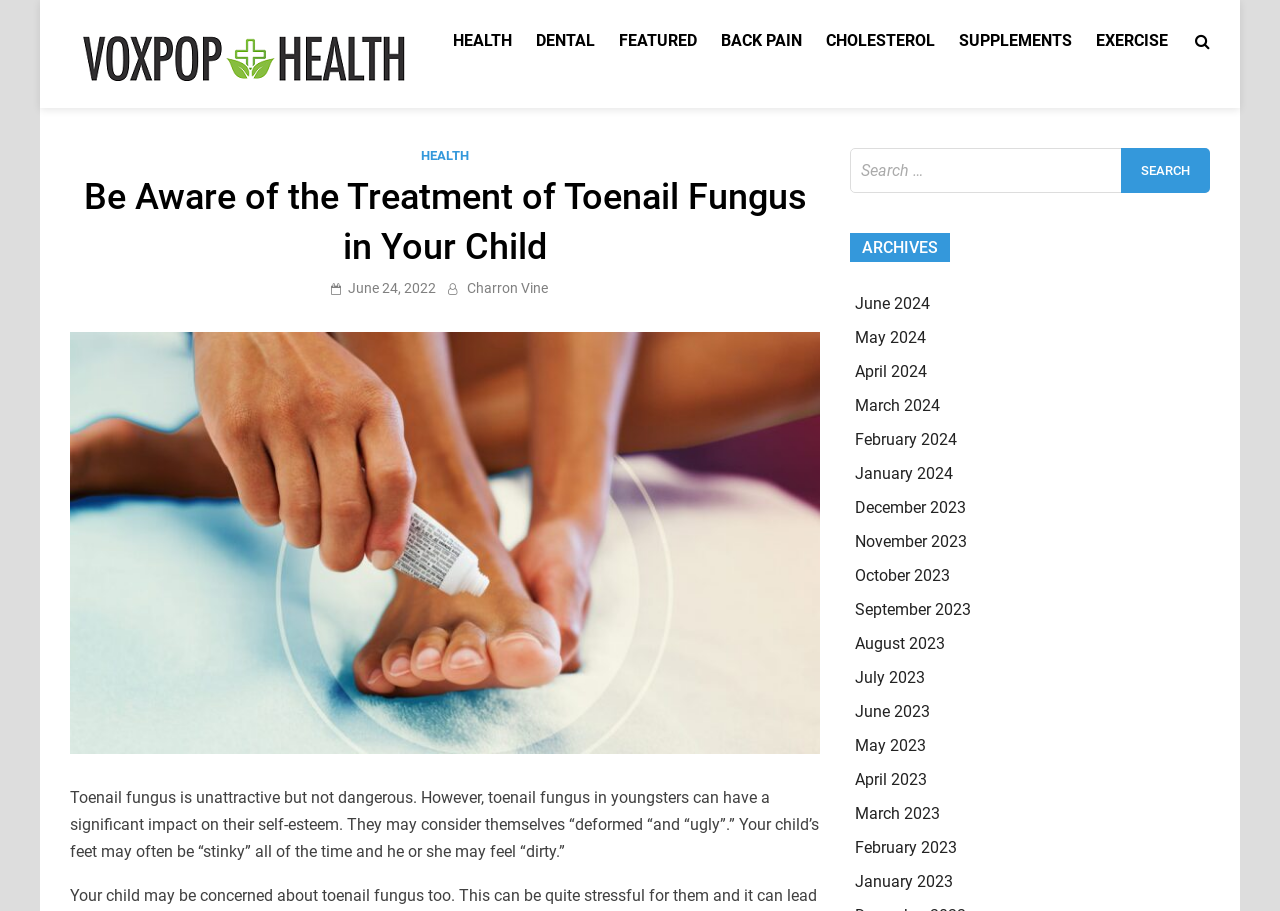What is the topic of the article?
Using the image, respond with a single word or phrase.

Toenail fungus